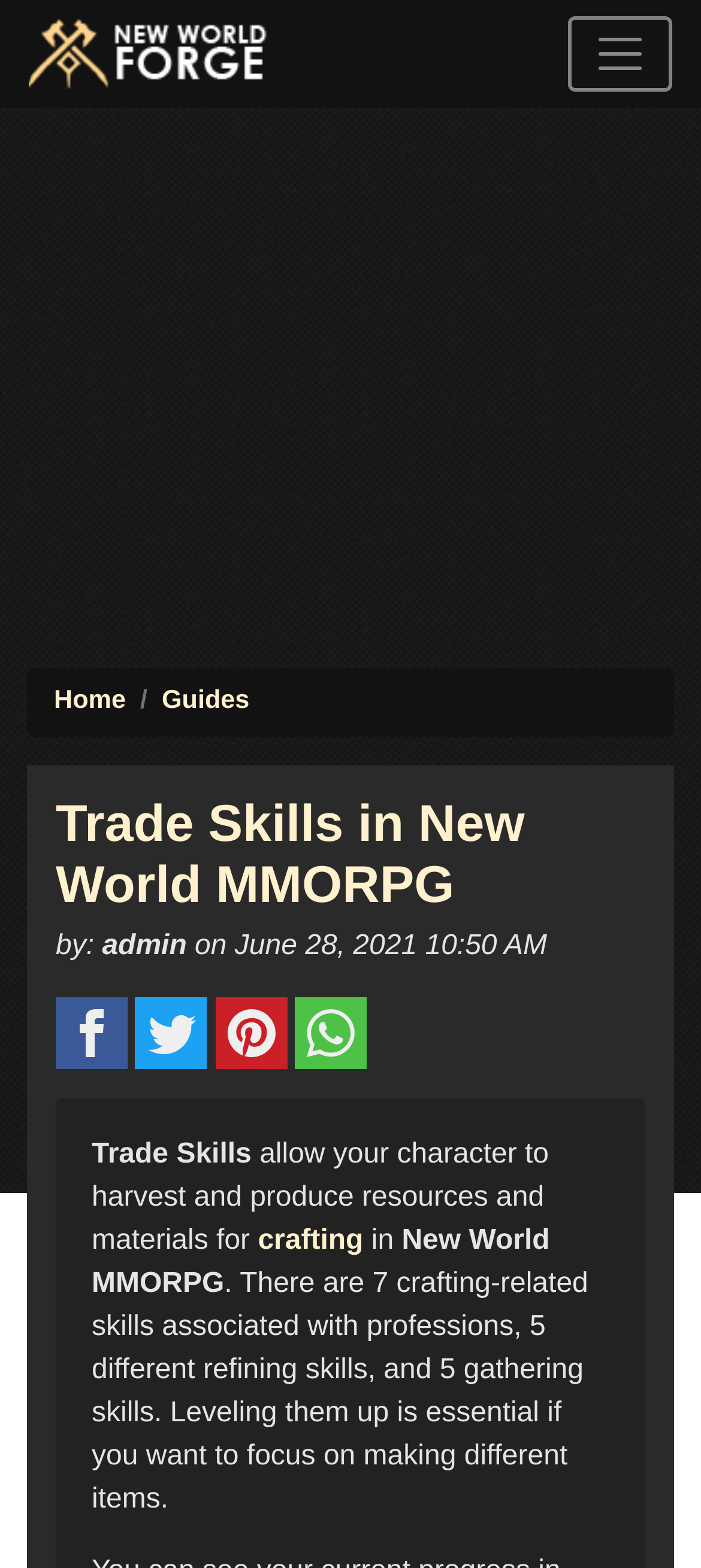Ascertain the bounding box coordinates for the UI element detailed here: "aria-label="Toggle navigation"". The coordinates should be provided as [left, top, right, bottom] with each value being a float between 0 and 1.

[0.81, 0.01, 0.959, 0.058]